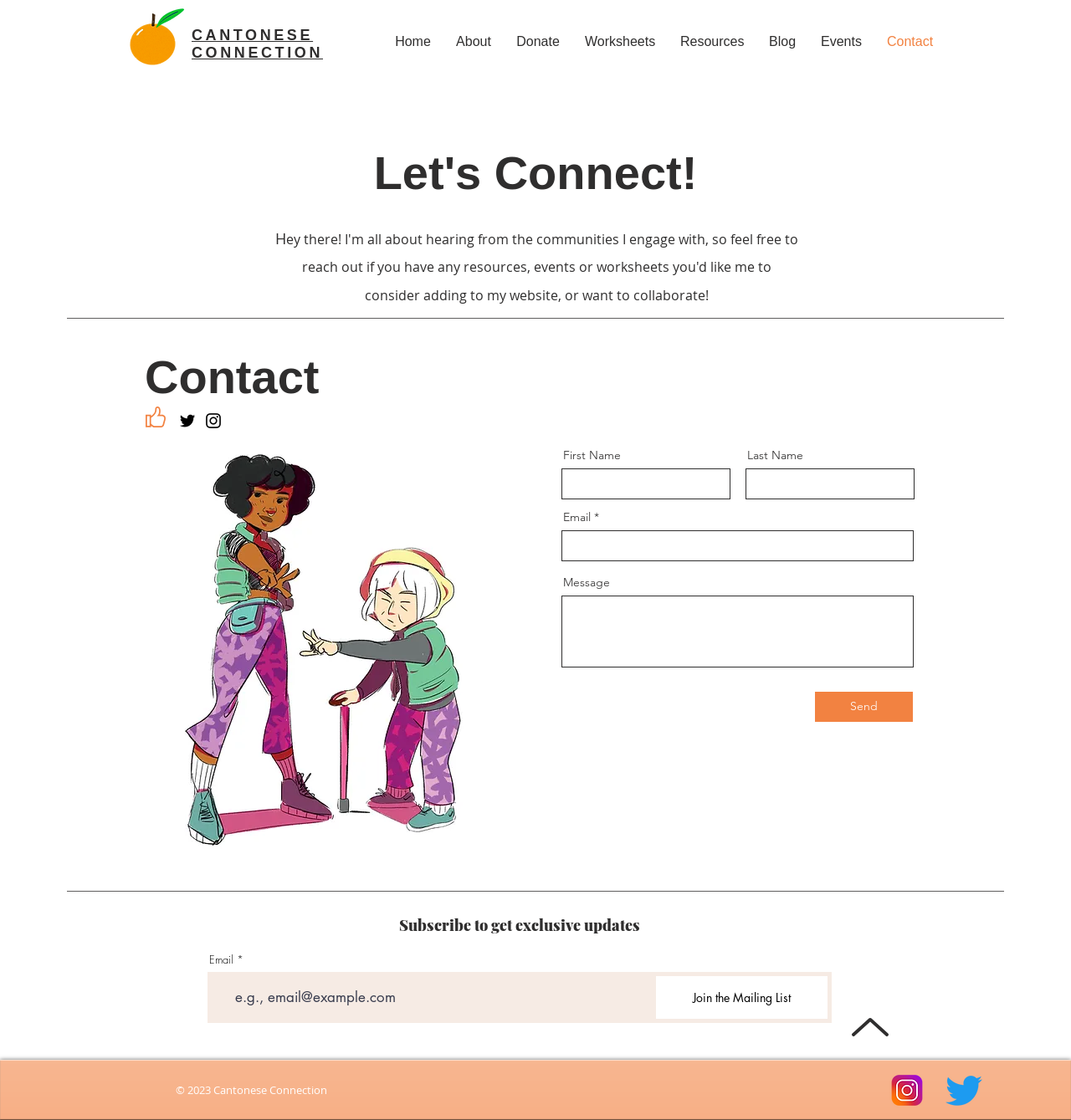Find the bounding box coordinates for the UI element that matches this description: "name="last-name"".

[0.696, 0.418, 0.854, 0.446]